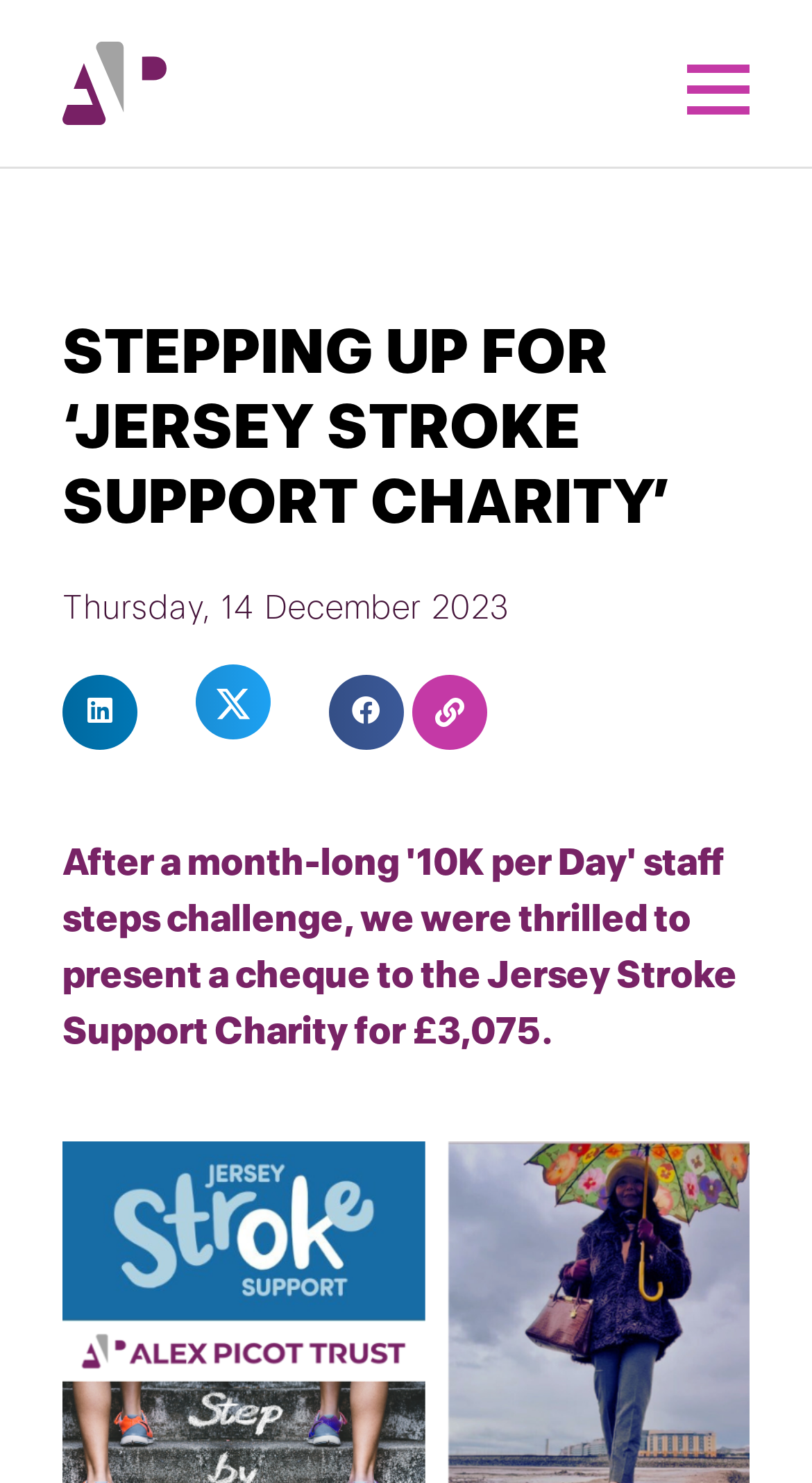Can you give a comprehensive explanation to the question given the content of the image?
Is there an image on the webpage?

I found an image on the webpage by looking at the elements and their bounding box coordinates. There is an image element located to the right of the social media sharing buttons, which suggests that it is a visual component of the webpage.